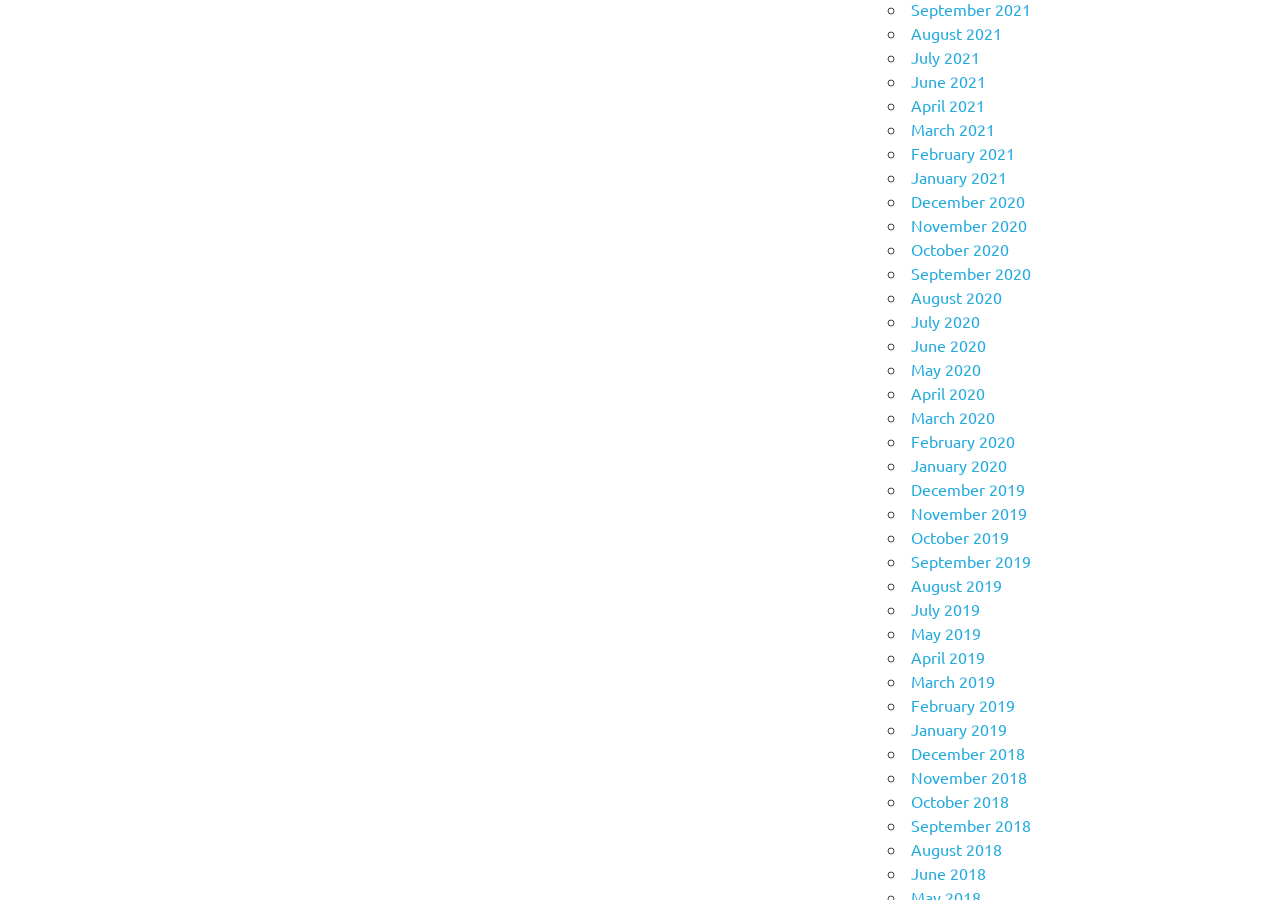How many months are listed in total?
Please give a well-detailed answer to the question.

The webpage lists months from August 2018 to August 2021, which is a total of 36 months.